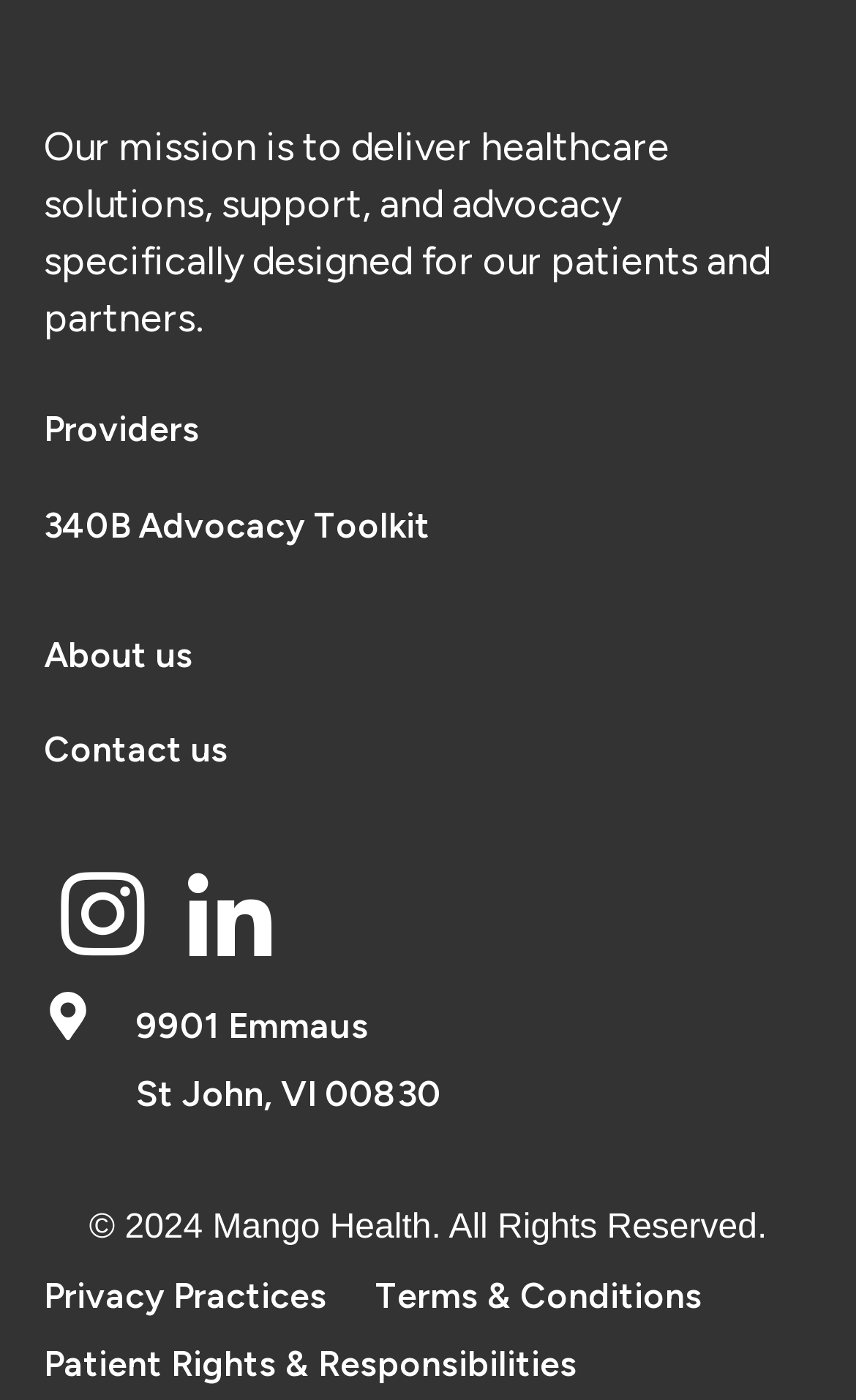Use a single word or phrase to answer the following:
What is the company's mission?

Deliver healthcare solutions